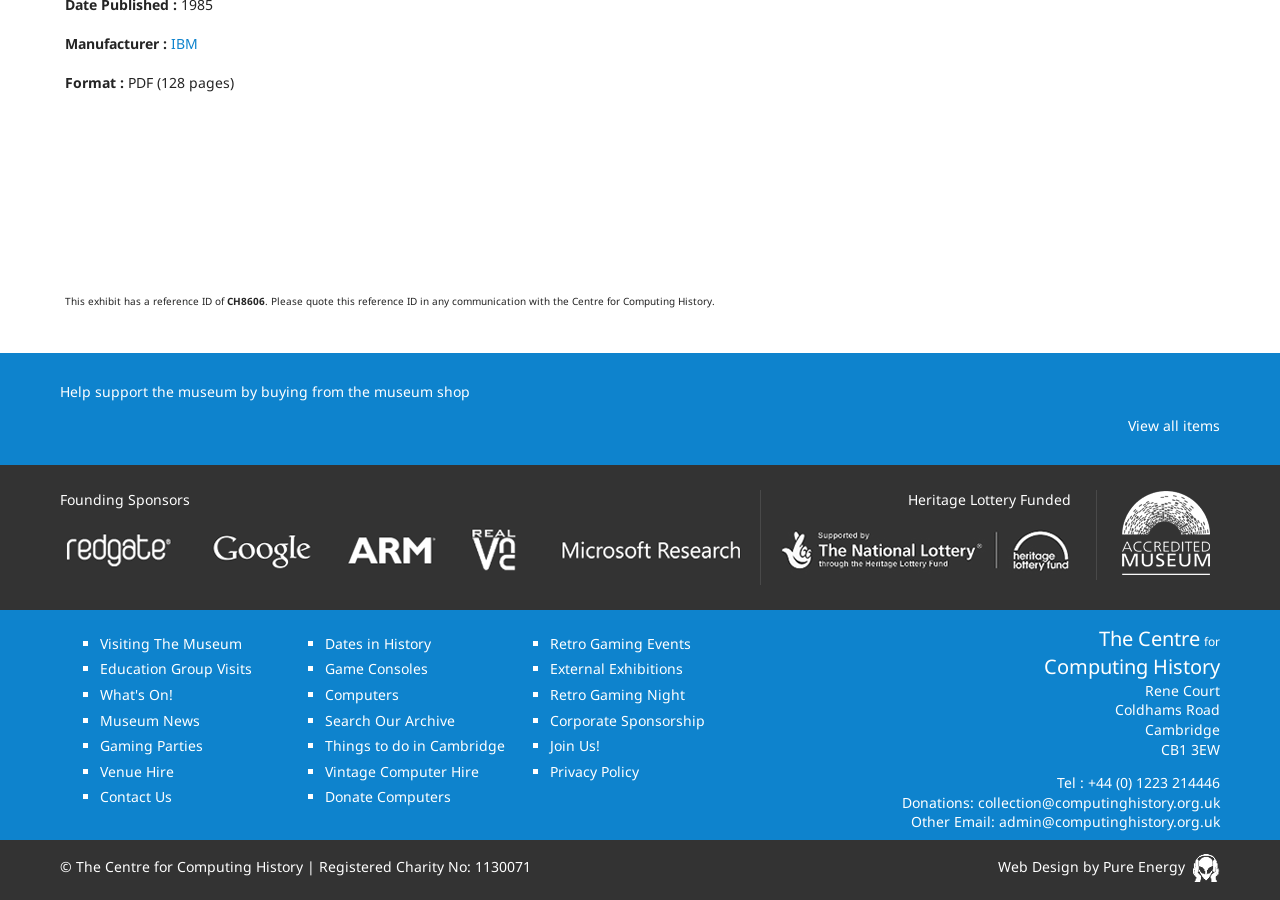What is the name of the museum?
Could you give a comprehensive explanation in response to this question?

The answer can be found in the bottom section of the webpage, where it says 'The Centre for Computing History' followed by the address and contact information. This indicates that the name of the museum is The Centre for Computing History.